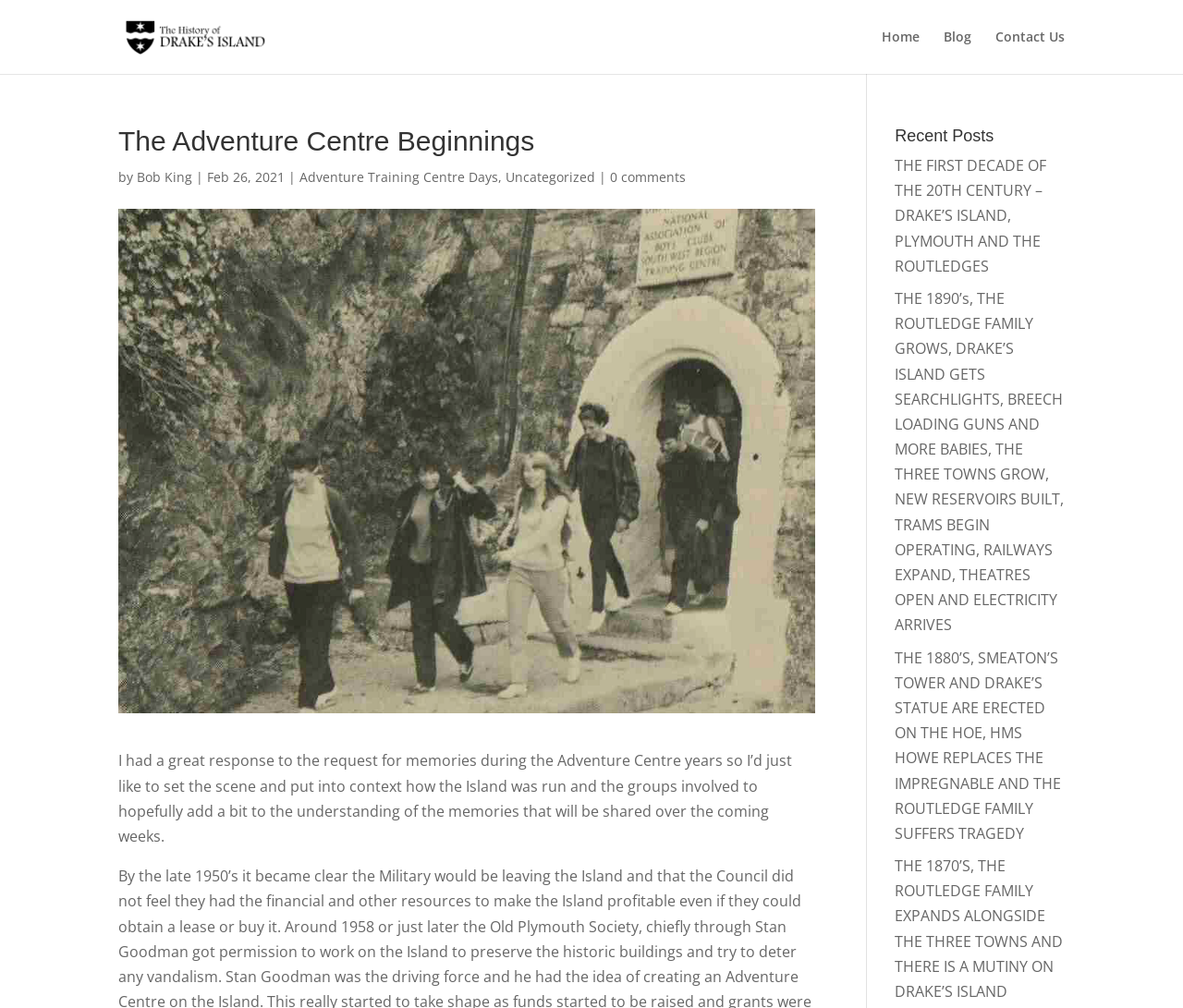What is the topic of the post?
Utilize the information in the image to give a detailed answer to the question.

The topic of the post can be inferred from the title 'The Adventure Centre Beginnings' and the content of the post, which discusses the history of Drakes Island.